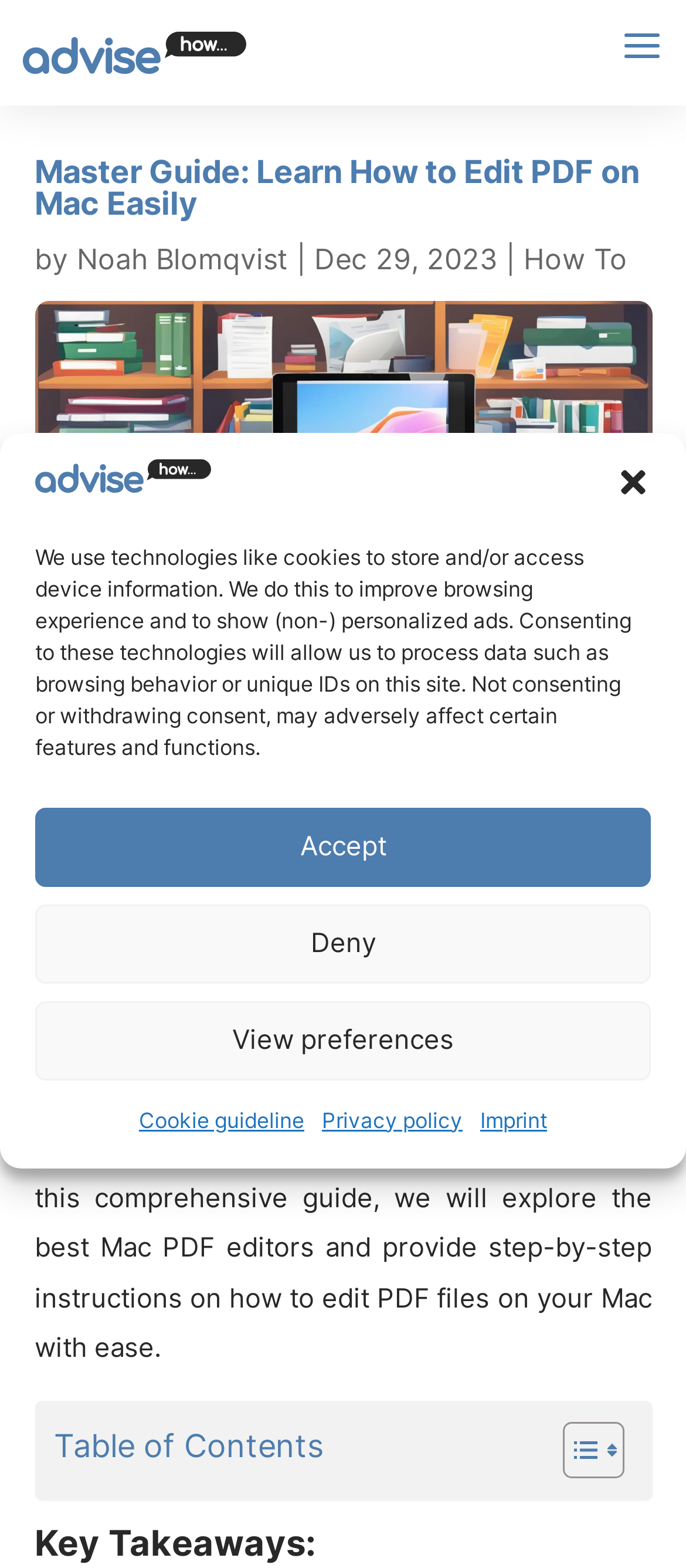What is the date of the article?
Provide a short answer using one word or a brief phrase based on the image.

Dec 29, 2023